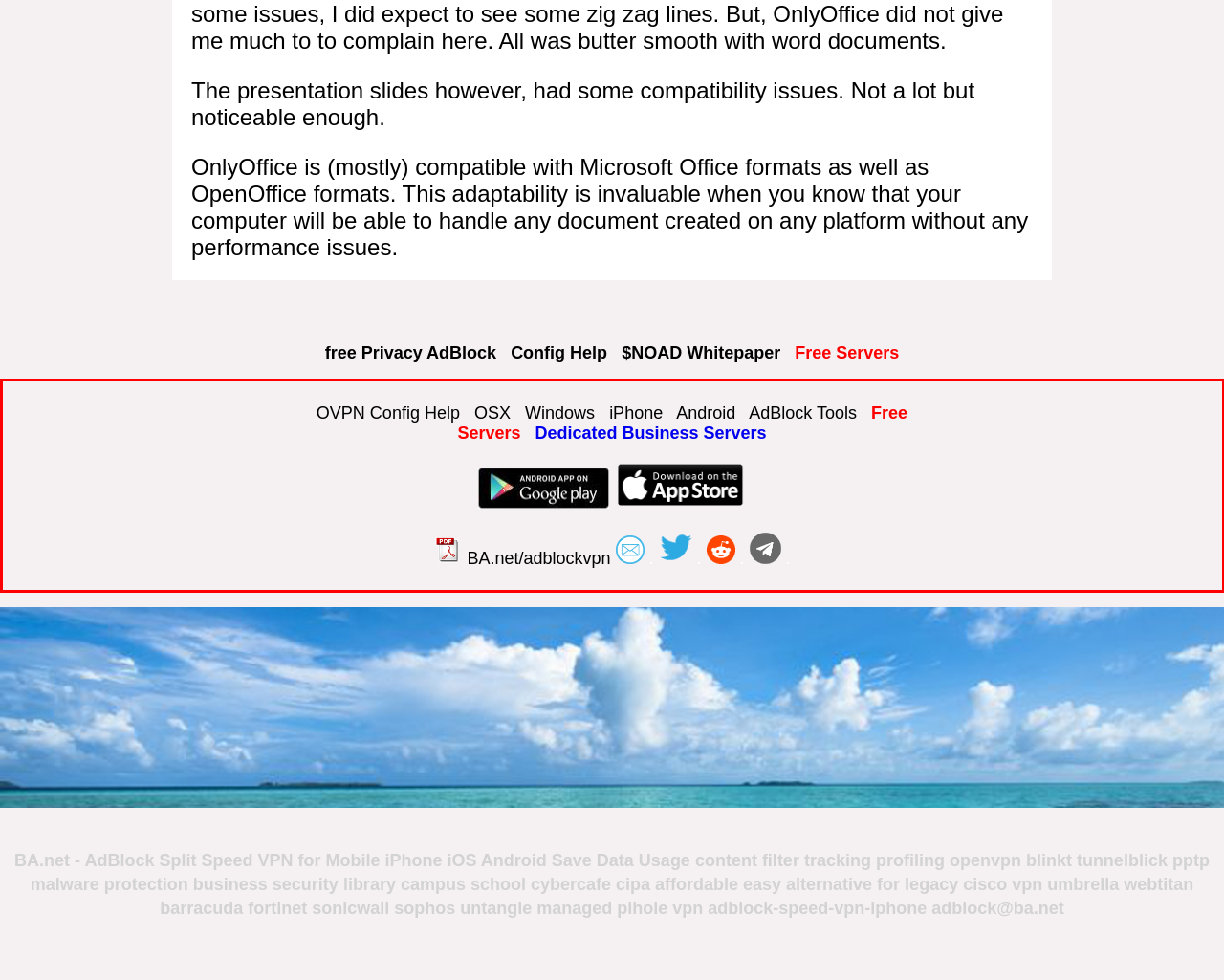Please perform OCR on the text within the red rectangle in the webpage screenshot and return the text content.

OVPN Config Help . OSX . Windows . iPhone . Android . AdBlock Tools . Free Servers . Dedicated Business Servers BA.net/adblockvpn . . . .